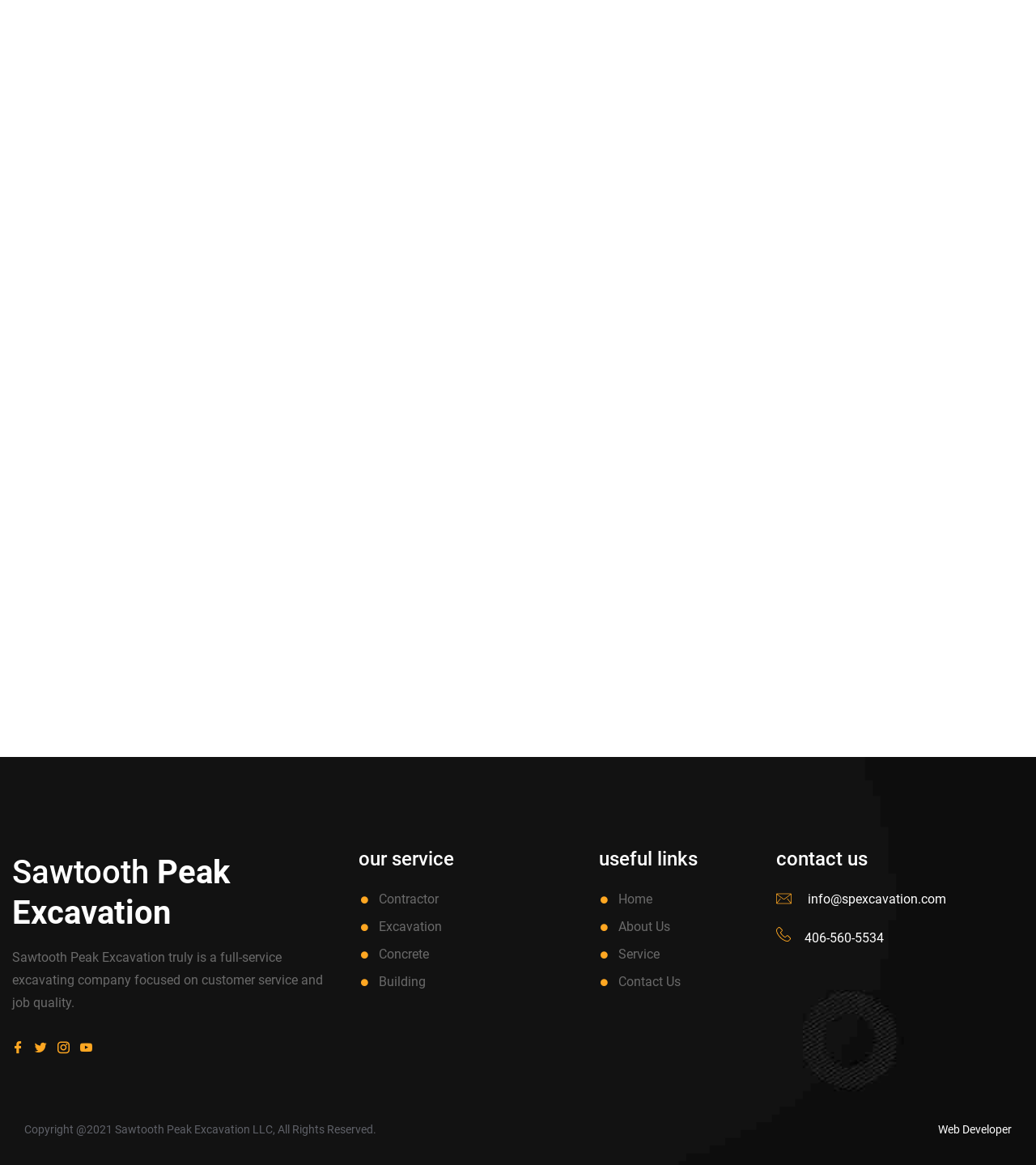Based on the element description Sawtooth Peak Excavation, identify the bounding box coordinates for the UI element. The coordinates should be in the format (top-left x, top-left y, bottom-right x, bottom-right y) and within the 0 to 1 range.

[0.012, 0.732, 0.222, 0.8]